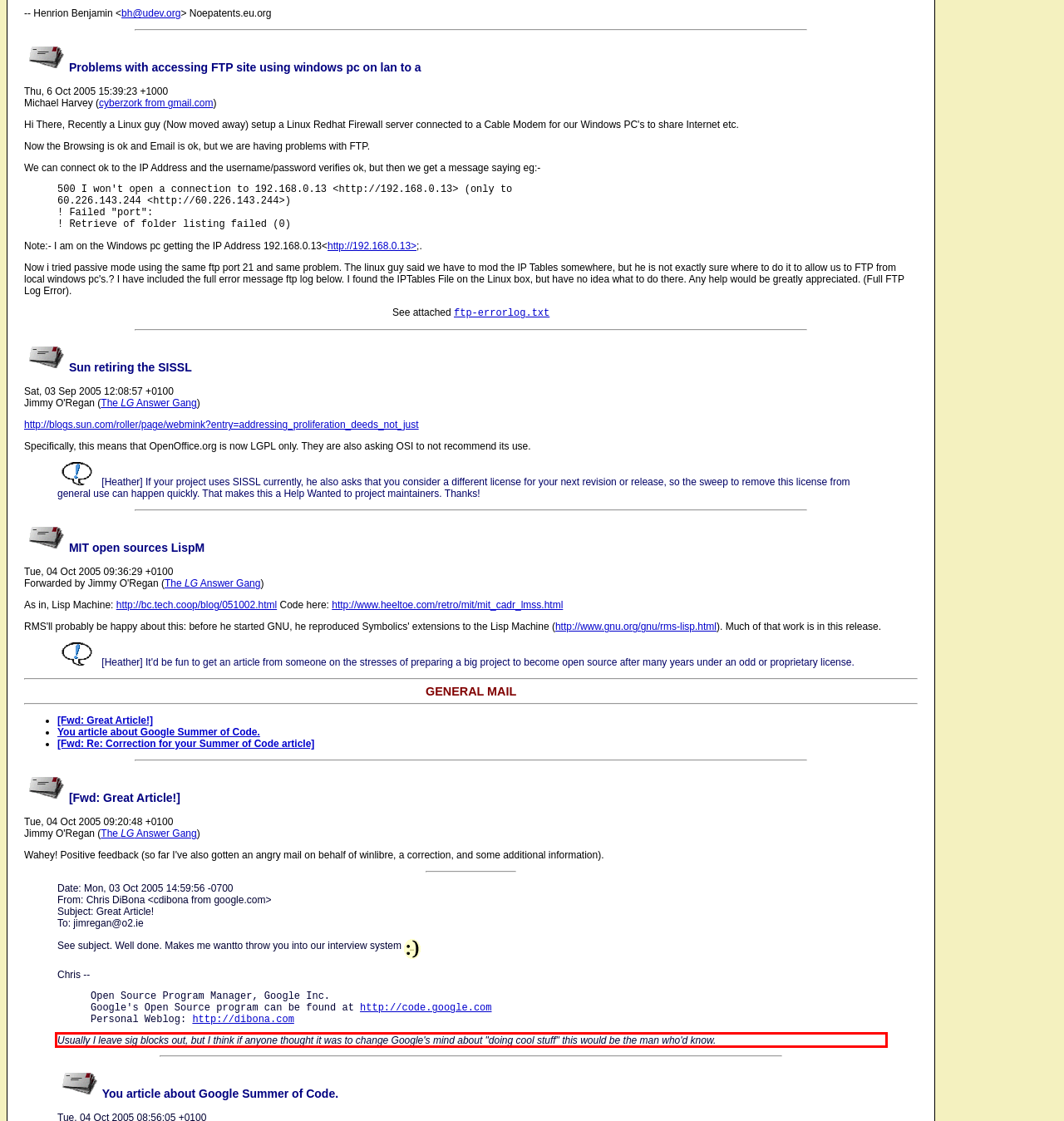You have a screenshot of a webpage with a red bounding box. Use OCR to generate the text contained within this red rectangle.

Usually I leave sig blocks out, but I think if anyone thought it was to change Google's mind about "doing cool stuff" this would be the man who'd know.